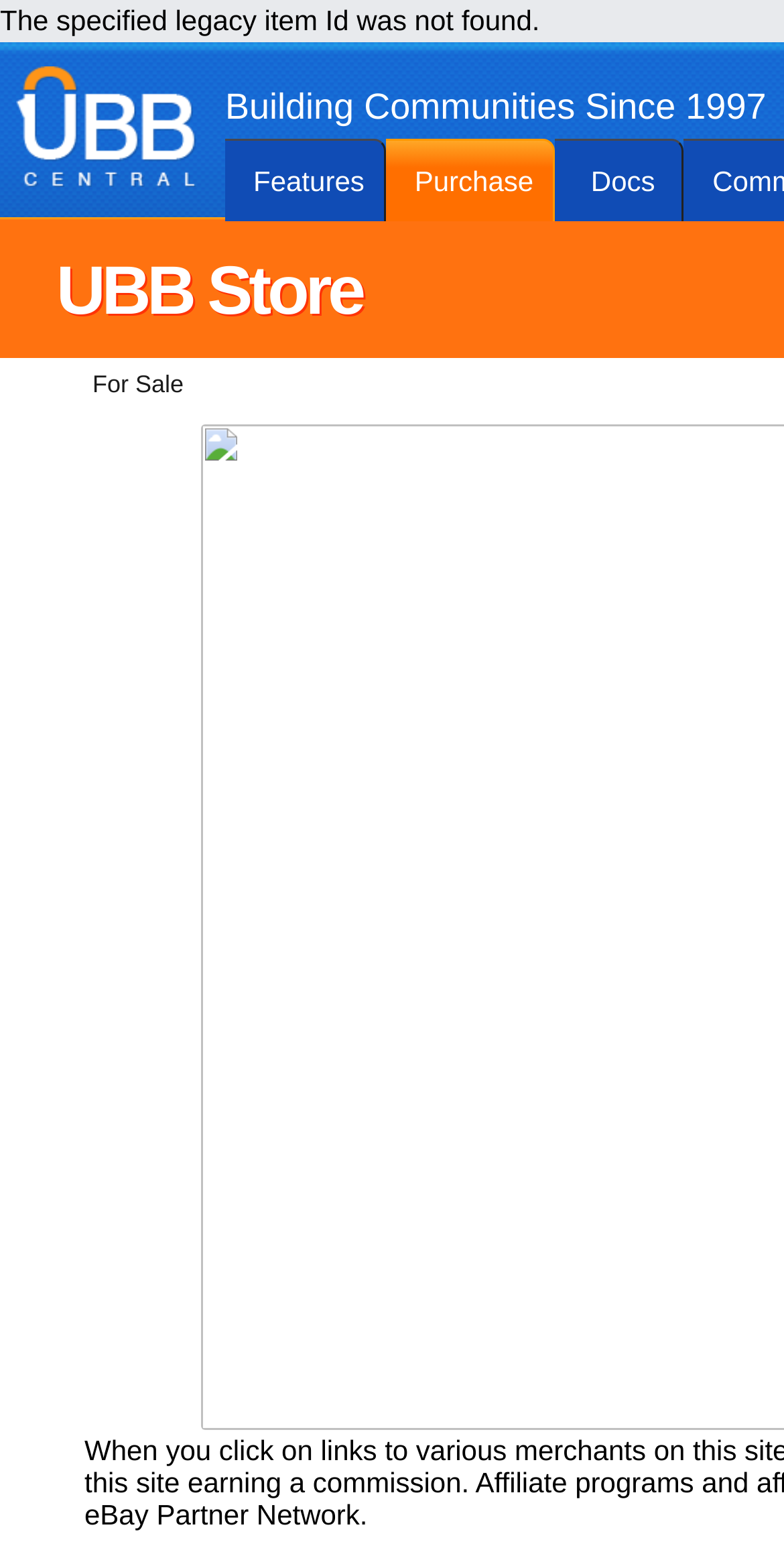What is the name of the community building platform?
Using the image, respond with a single word or phrase.

UBB